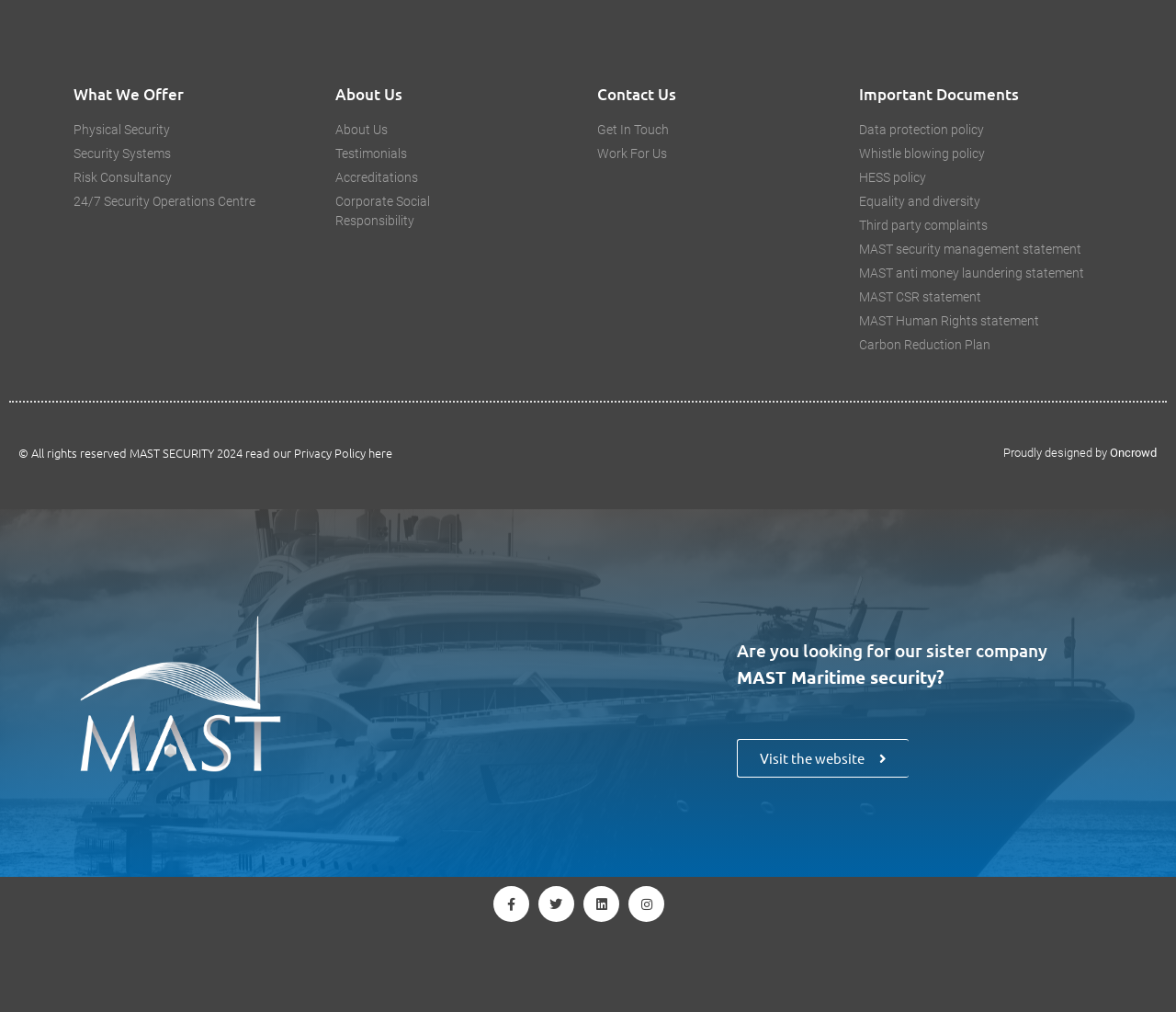Please mark the bounding box coordinates of the area that should be clicked to carry out the instruction: "Read About Us".

[0.285, 0.119, 0.492, 0.138]